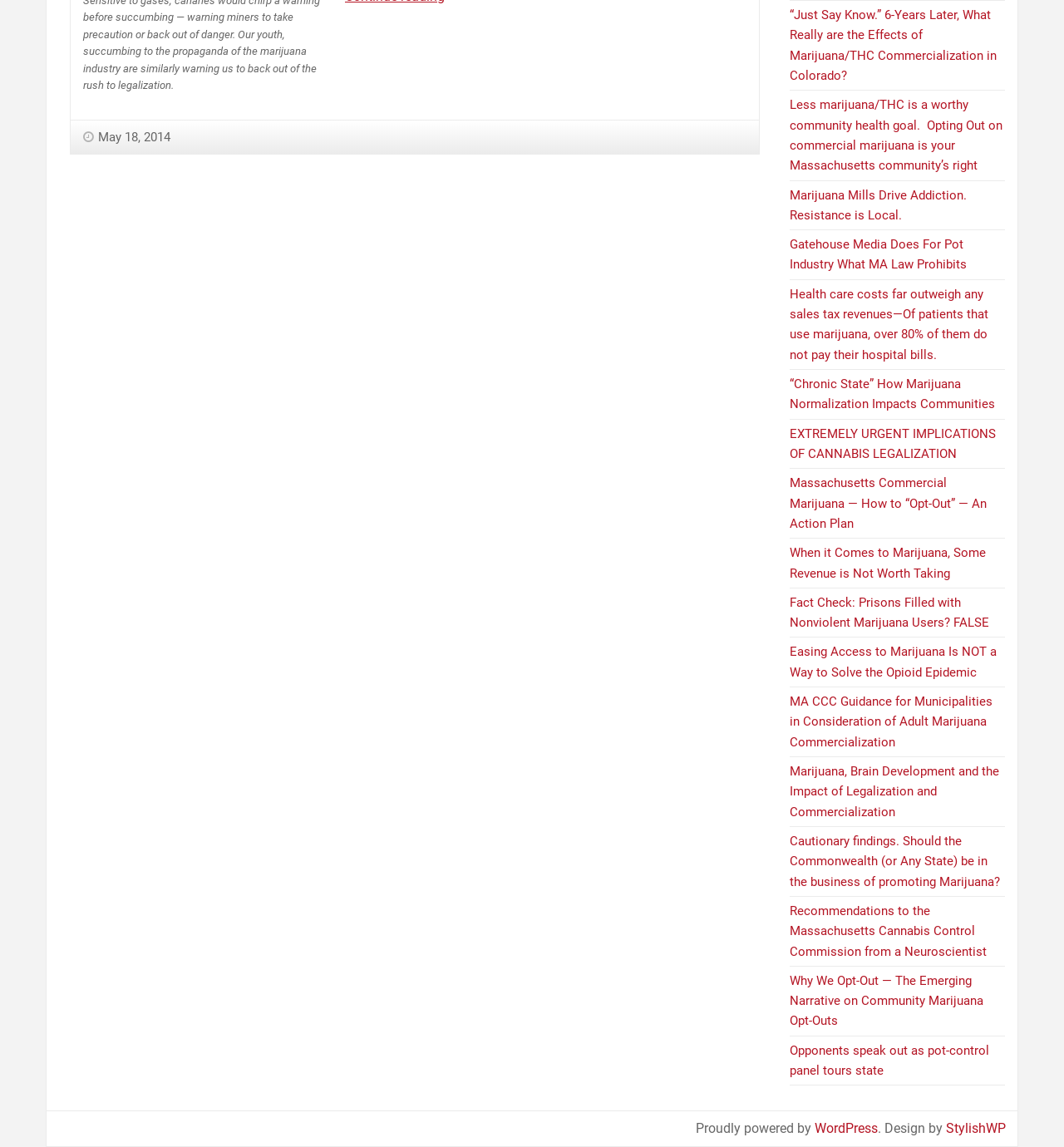Provide the bounding box coordinates in the format (top-left x, top-left y, bottom-right x, bottom-right y). All values are floating point numbers between 0 and 1. Determine the bounding box coordinate of the UI element described as: WordPress

[0.766, 0.977, 0.825, 0.991]